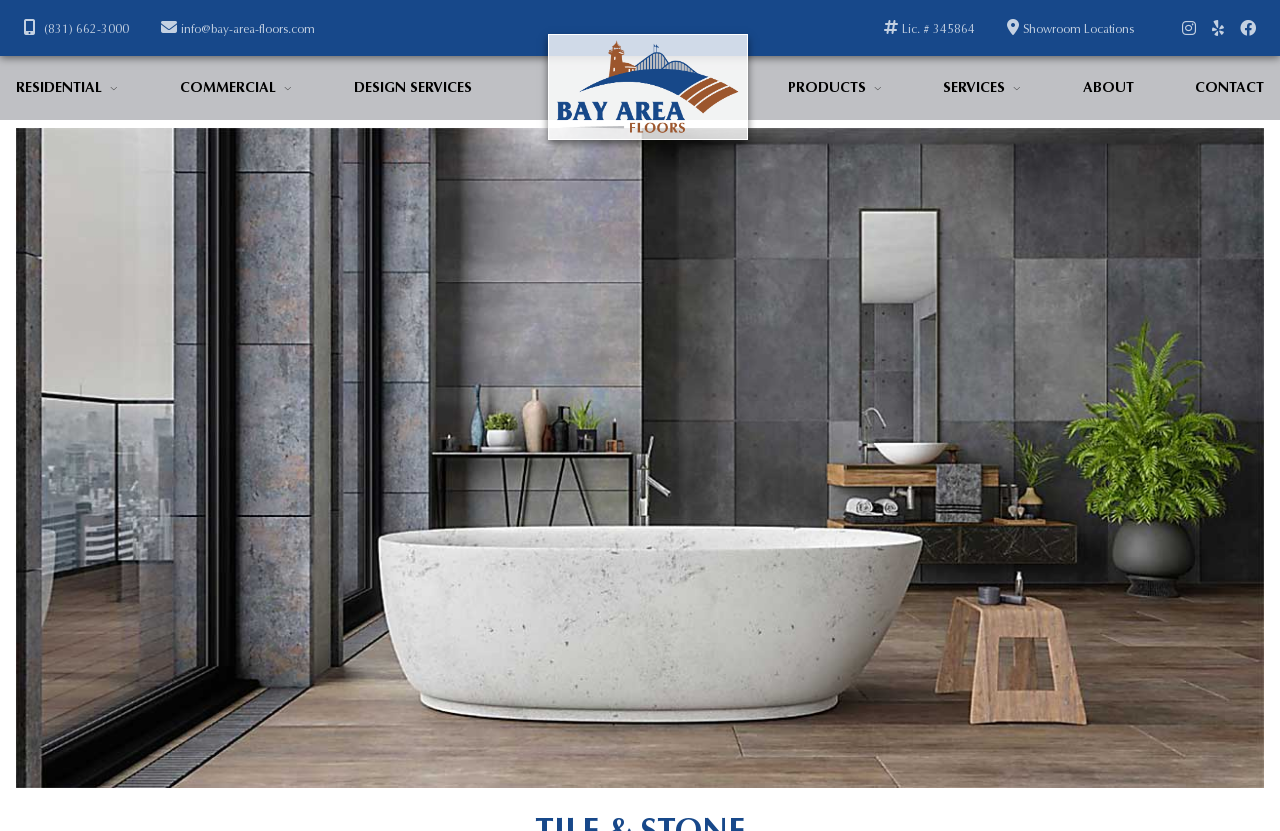Please specify the bounding box coordinates for the clickable region that will help you carry out the instruction: "Visit the showroom locations".

[0.787, 0.022, 0.886, 0.045]